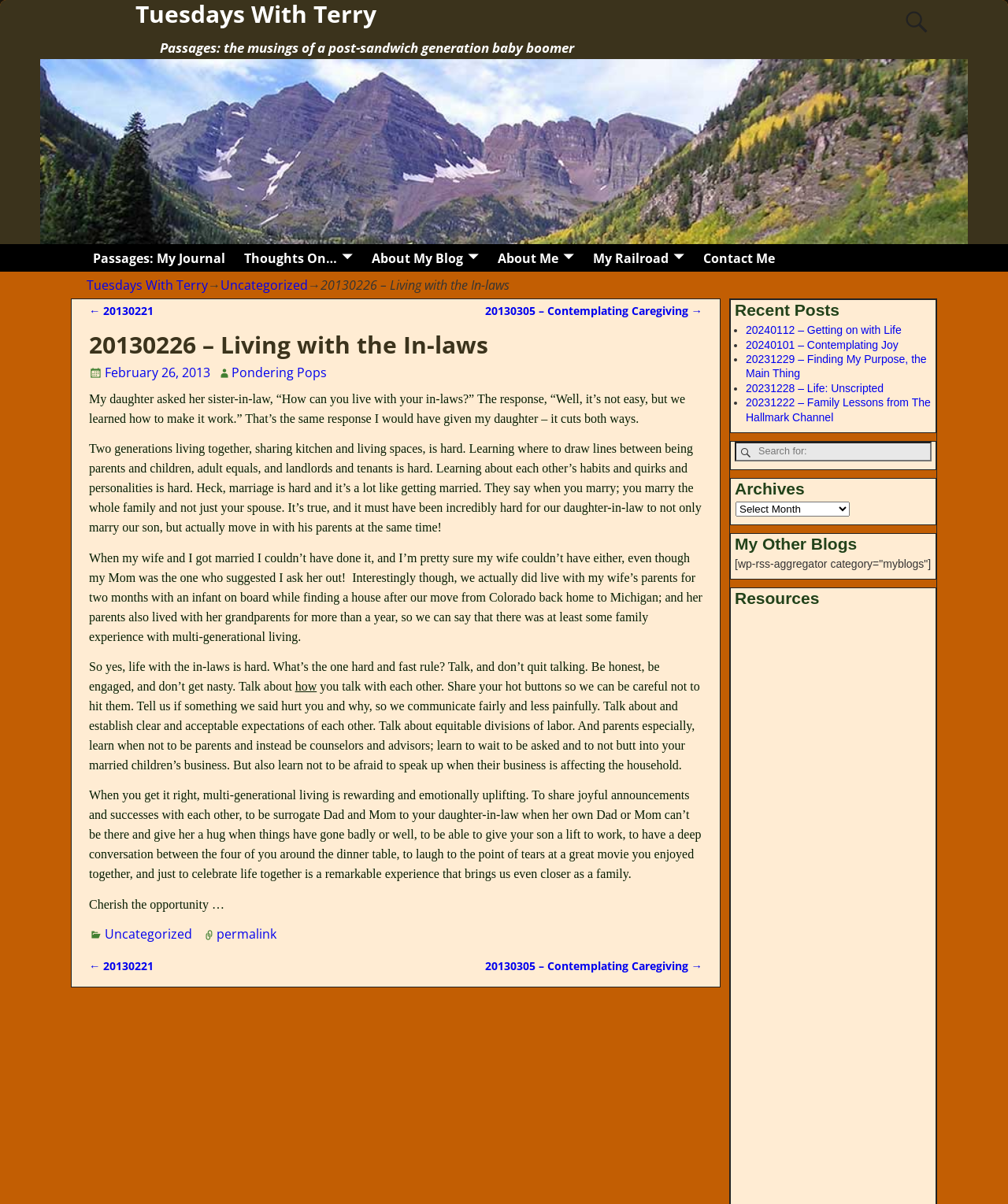Bounding box coordinates are to be given in the format (top-left x, top-left y, bottom-right x, bottom-right y). All values must be floating point numbers between 0 and 1. Provide the bounding box coordinate for the UI element described as: cheap weed

None